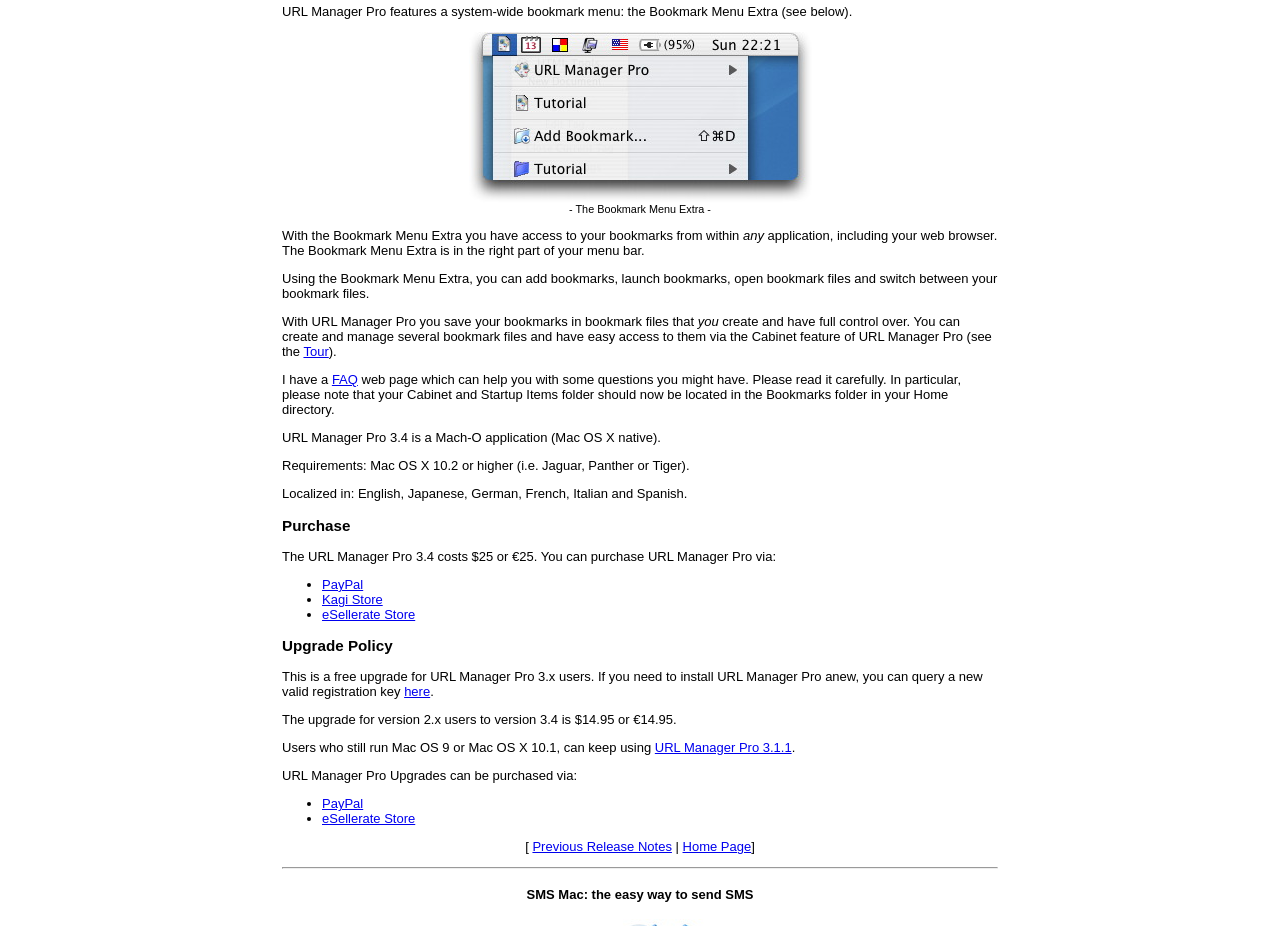Can you find the bounding box coordinates of the area I should click to execute the following instruction: "Click the 'Previous Release Notes' link"?

[0.416, 0.906, 0.525, 0.923]